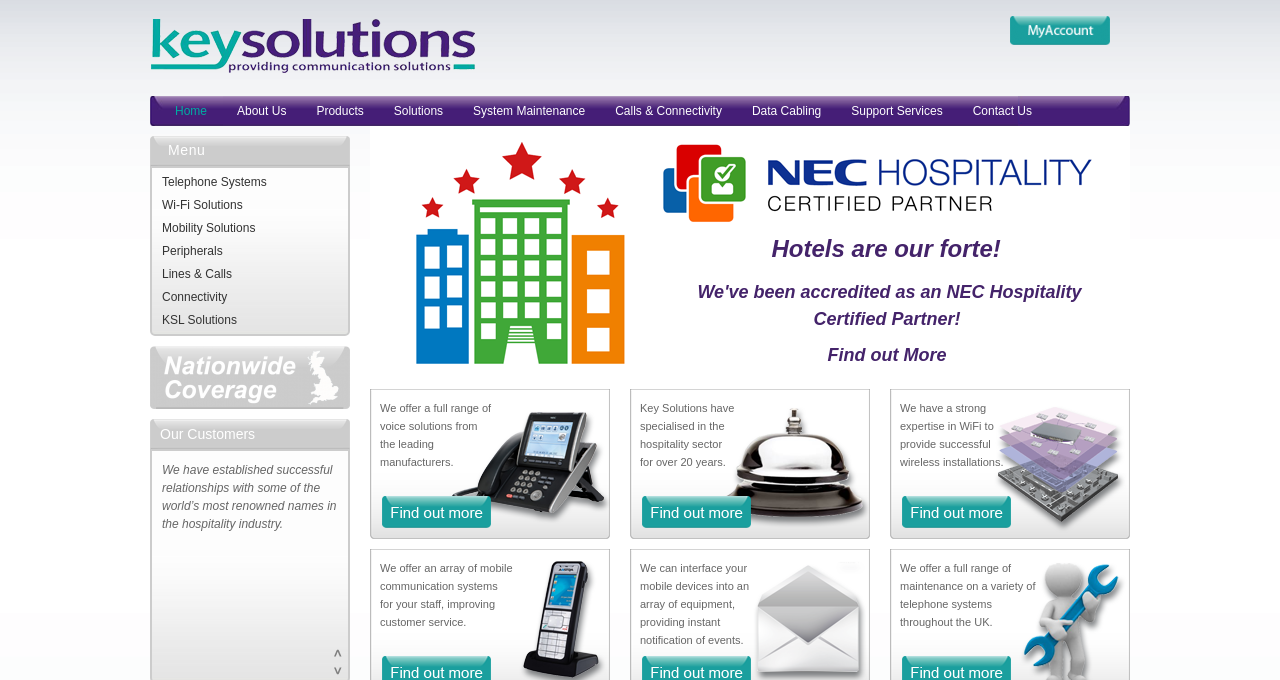Locate the bounding box coordinates of the element that should be clicked to fulfill the instruction: "Click on the Find out More link".

[0.635, 0.507, 0.728, 0.537]